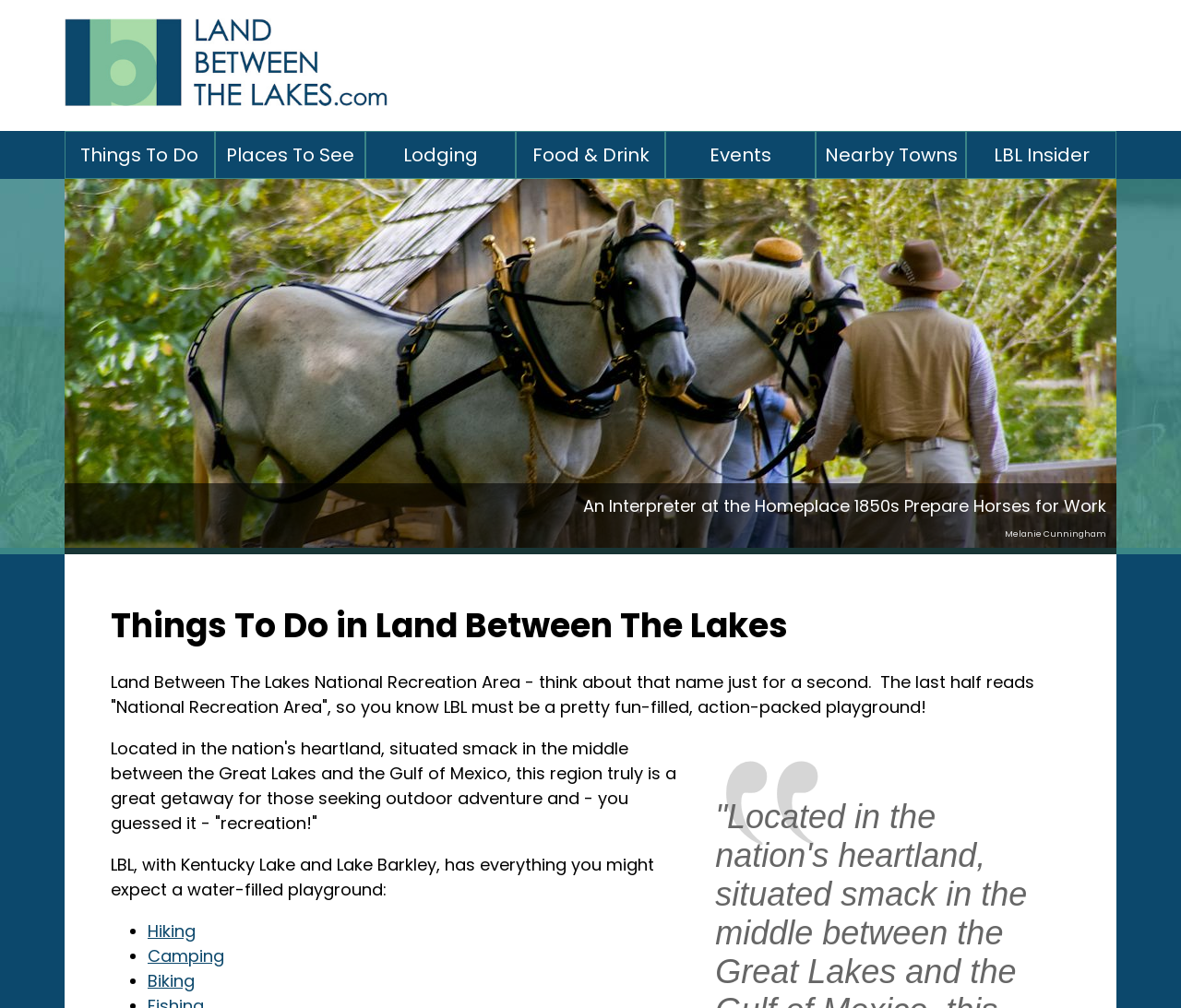Using the webpage screenshot, find the UI element described by Biking. Provide the bounding box coordinates in the format (top-left x, top-left y, bottom-right x, bottom-right y), ensuring all values are floating point numbers between 0 and 1.

[0.125, 0.961, 0.165, 0.984]